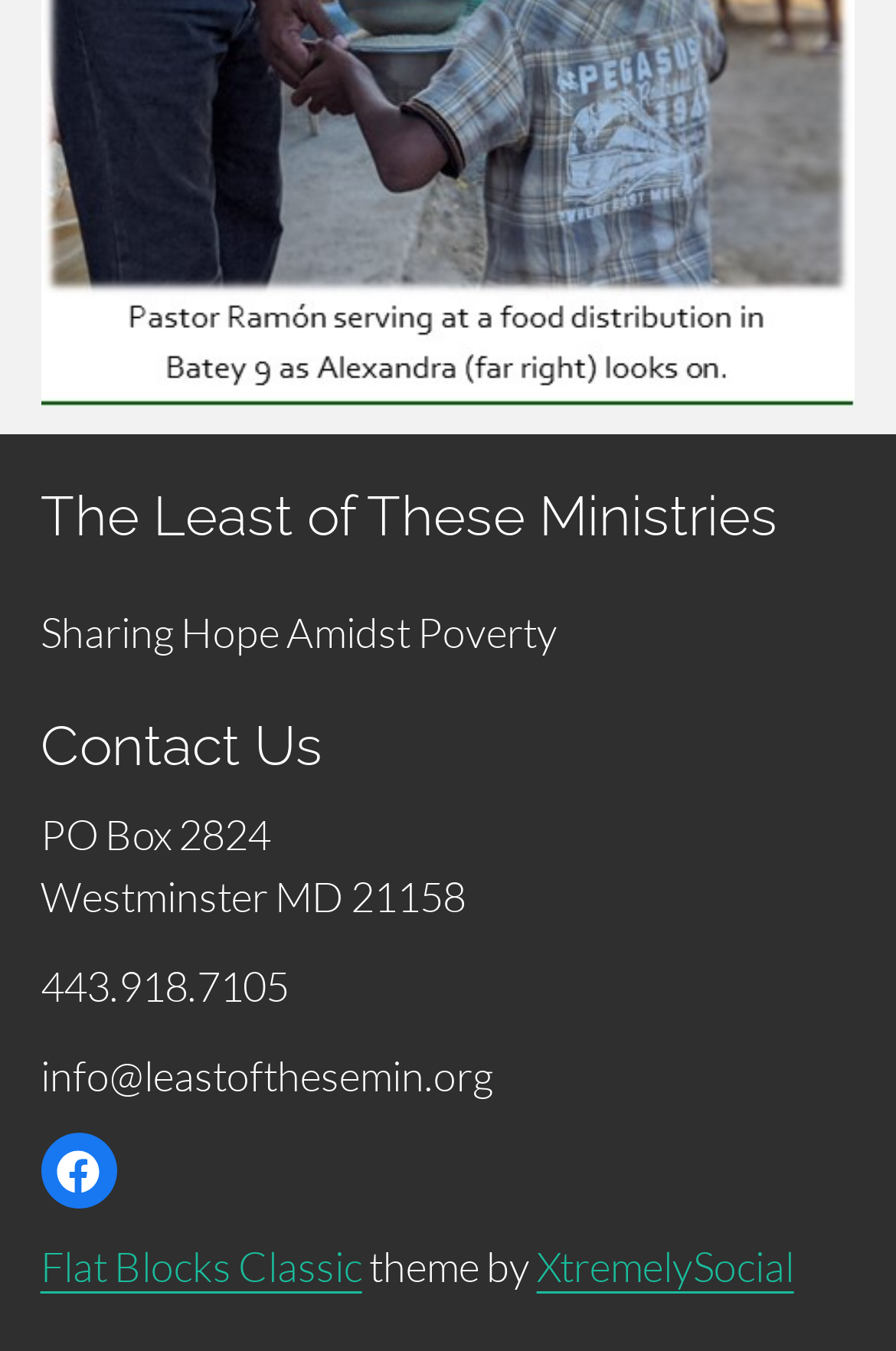What is the theme of the website?
Observe the image and answer the question with a one-word or short phrase response.

Flat Blocks Classic